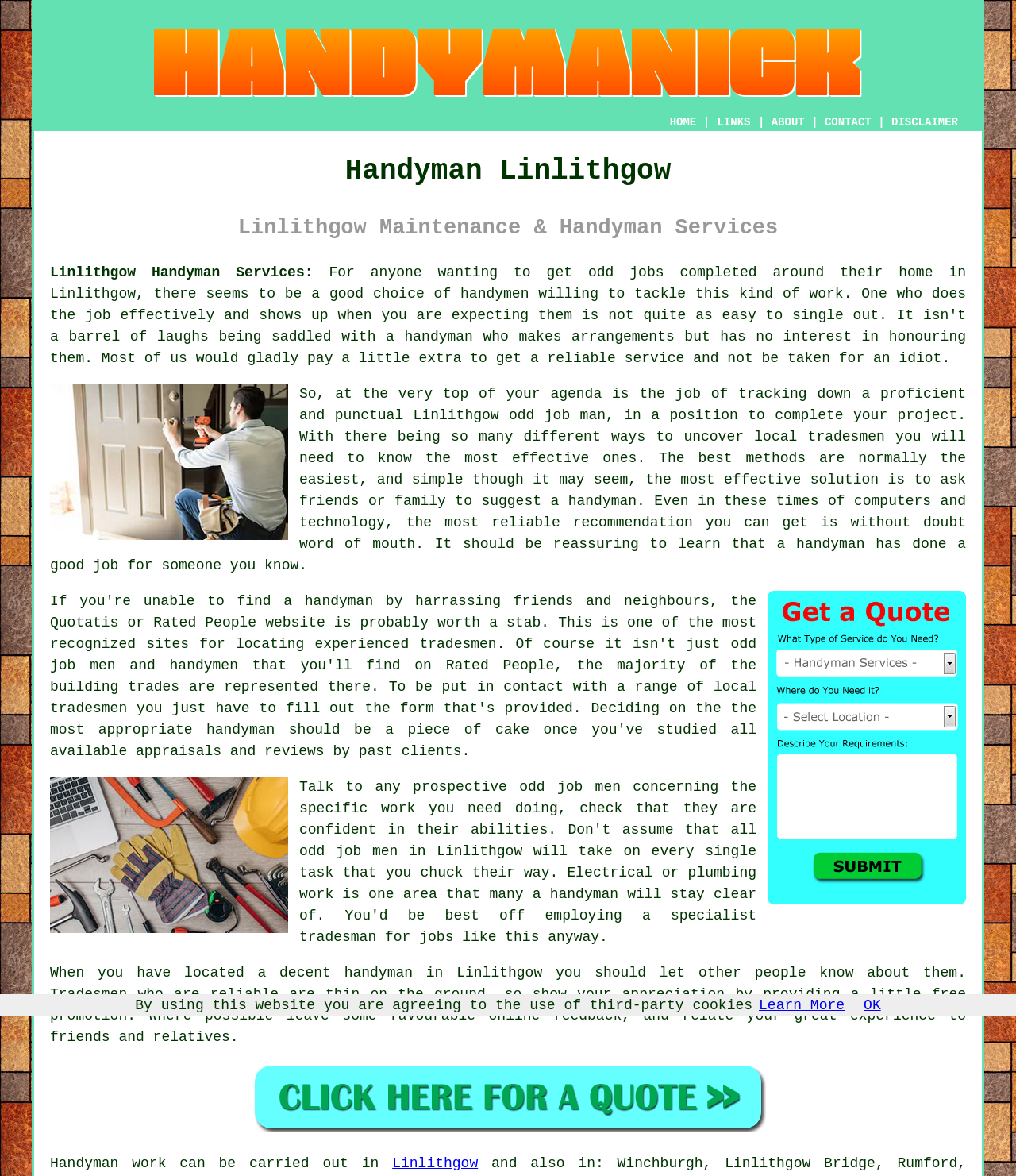Respond to the question below with a single word or phrase:
Why is it important to leave online feedback for a handyman?

To show appreciation